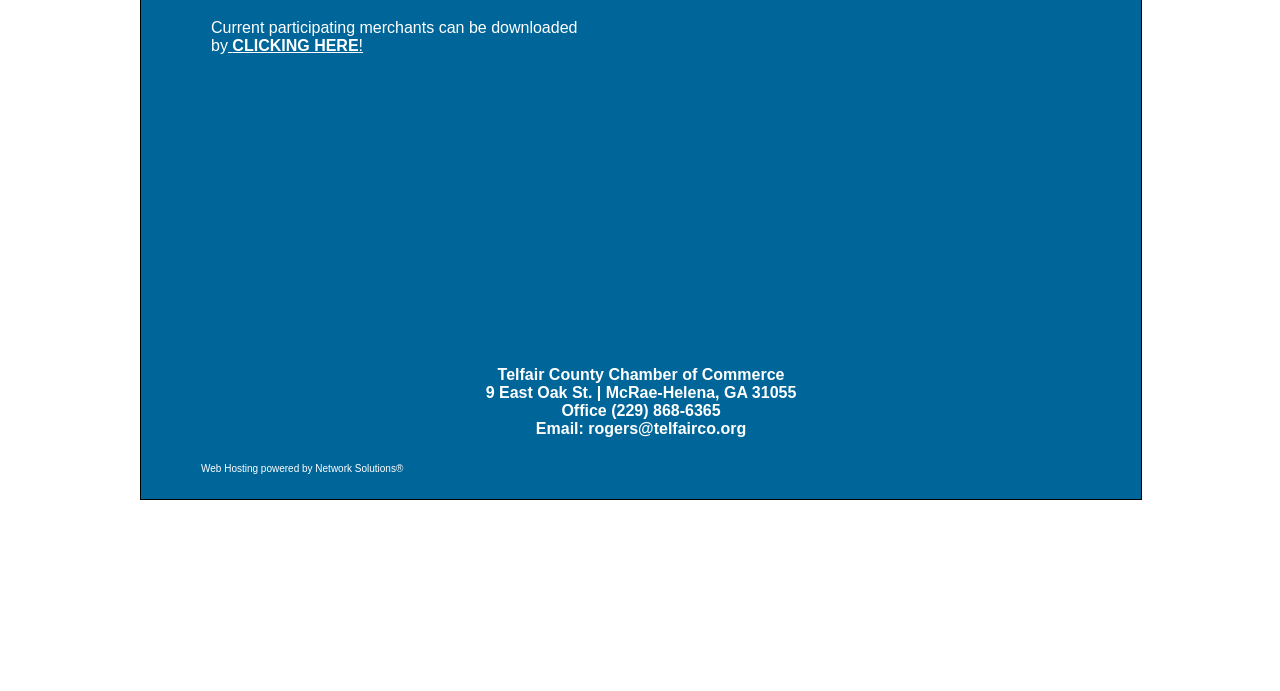Look at the image and answer the question in detail:
What is the phone number of the chamber of commerce?

I found the answer by looking at the text content of the third static text element in the first table cell, which contains the phone number.